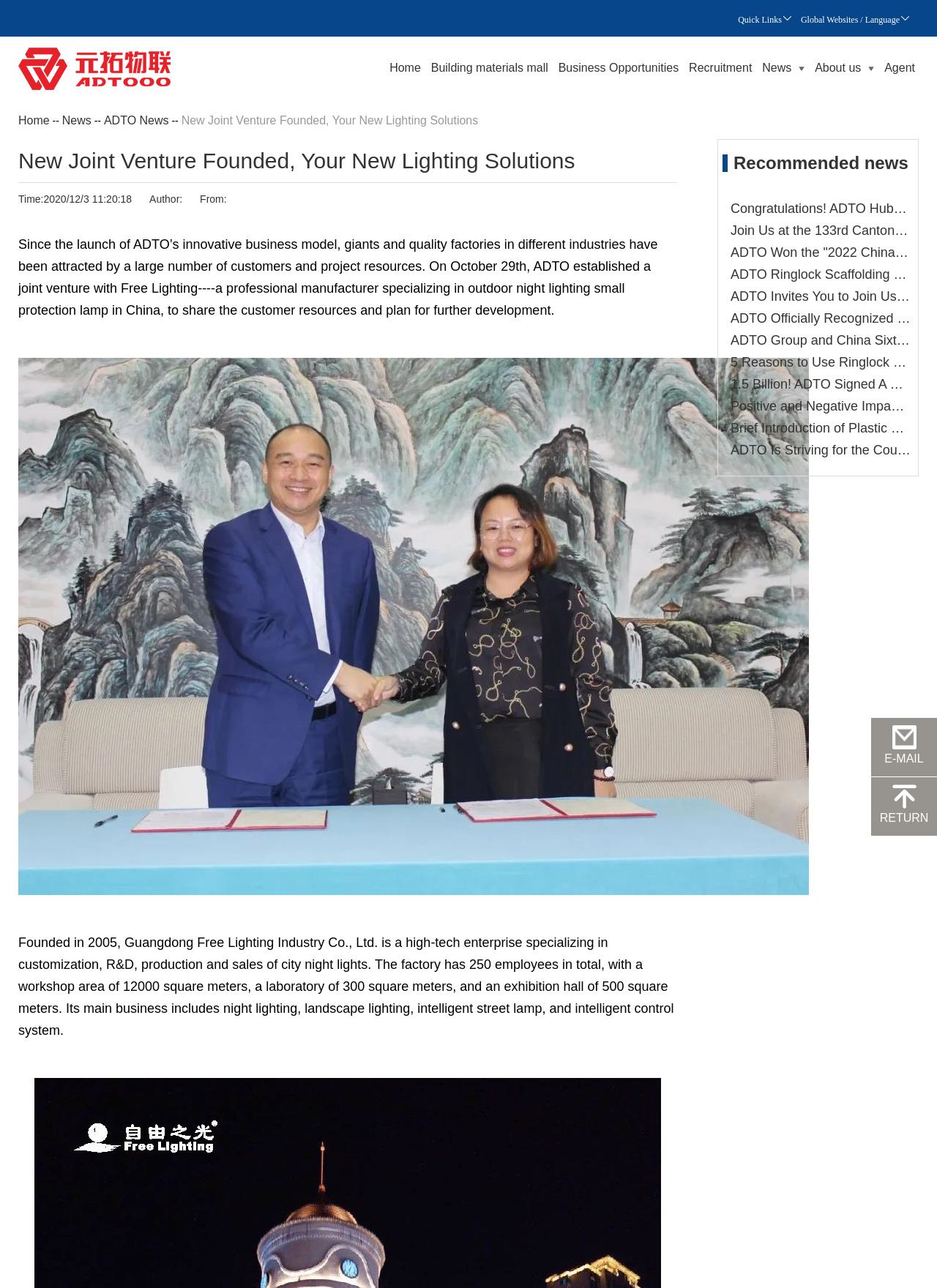Find the bounding box coordinates of the area that needs to be clicked in order to achieve the following instruction: "Click on the 'Home' link". The coordinates should be specified as four float numbers between 0 and 1, i.e., [left, top, right, bottom].

[0.412, 0.048, 0.453, 0.057]